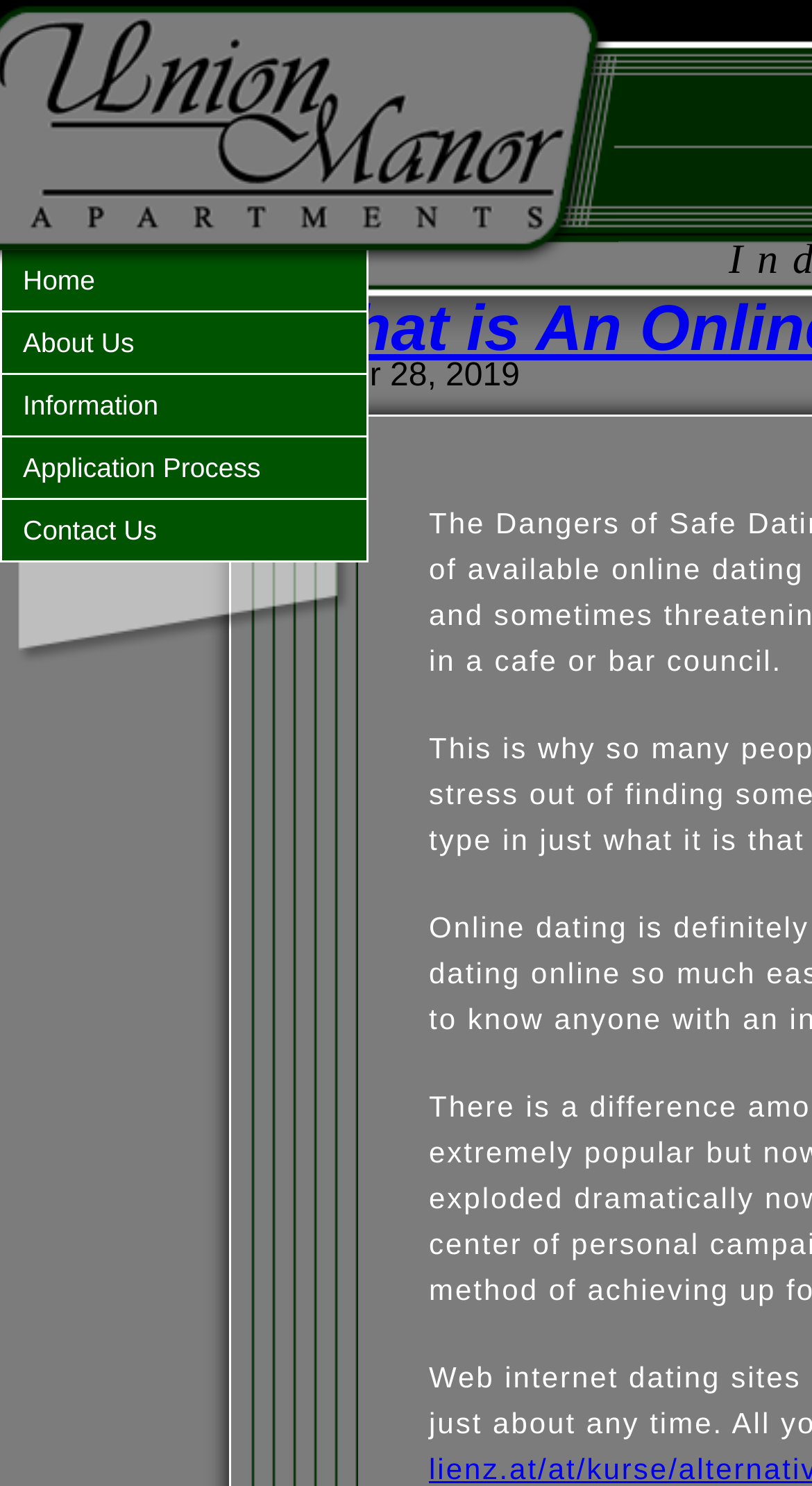Determine the bounding box coordinates for the HTML element described here: "Darcy Pearcy".

[0.0, 0.241, 0.246, 0.265]